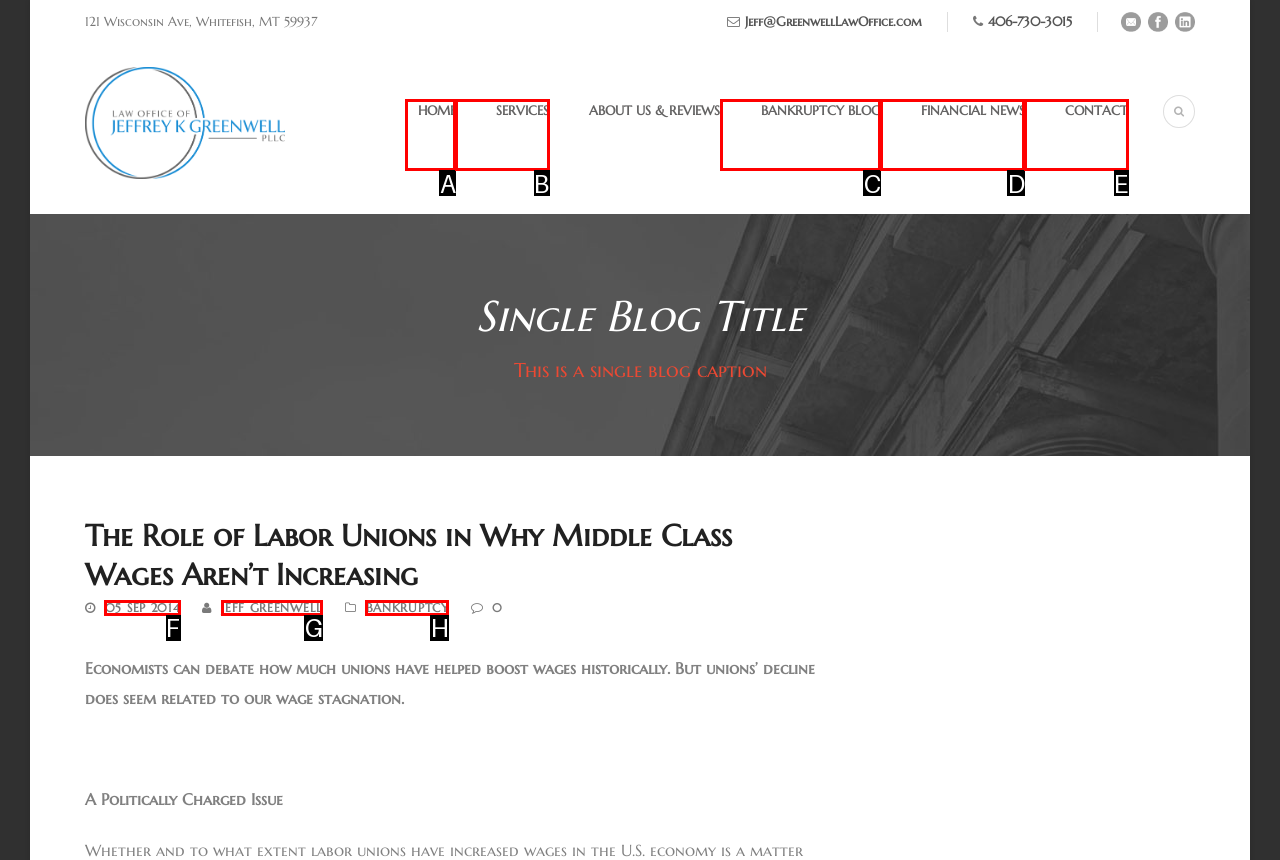Tell me which option best matches the description: 05 Sep 2014
Answer with the option's letter from the given choices directly.

F